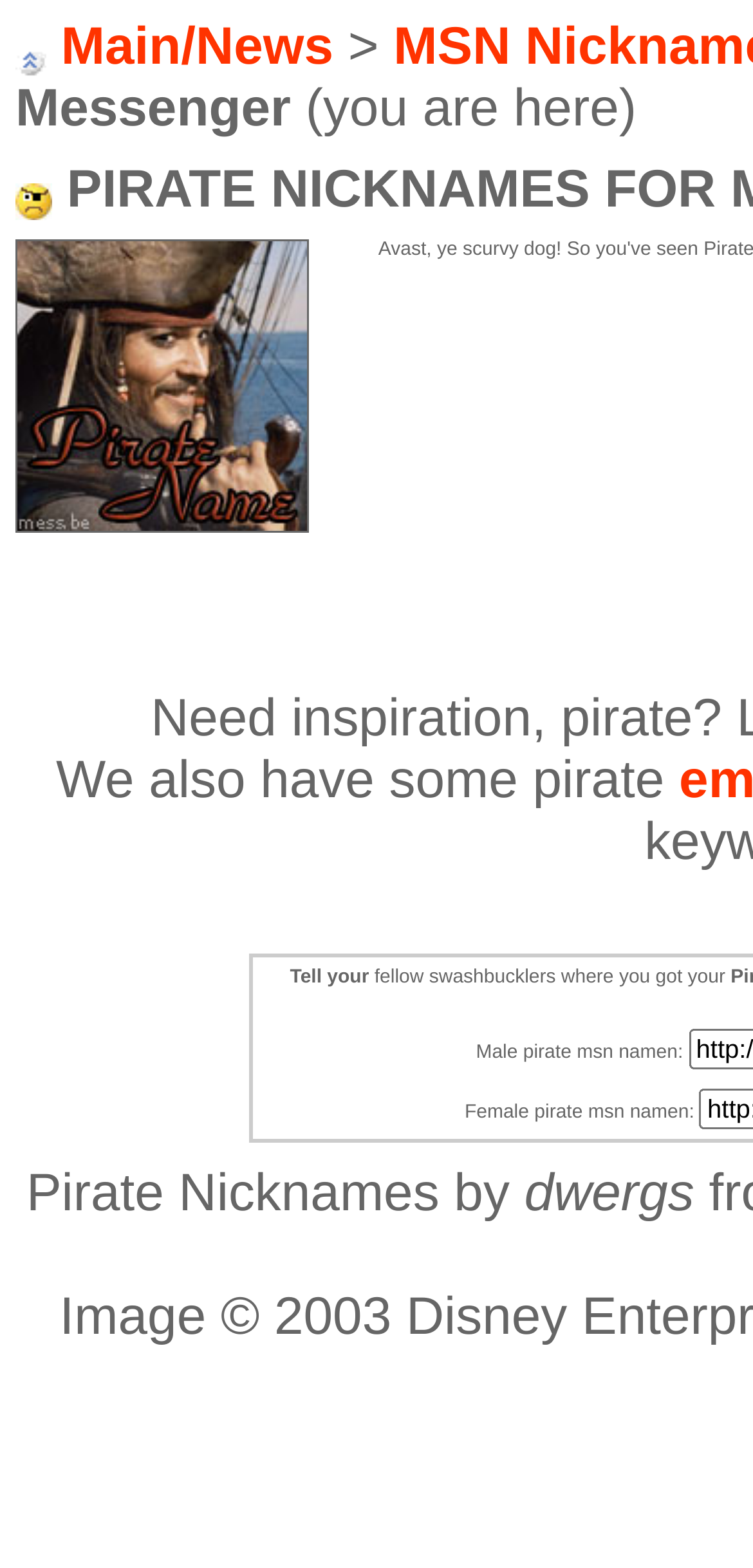Based on the element description Main/News, identify the bounding box coordinates for the UI element. The coordinates should be in the format (top-left x, top-left y, bottom-right x, bottom-right y) and within the 0 to 1 range.

[0.081, 0.01, 0.443, 0.048]